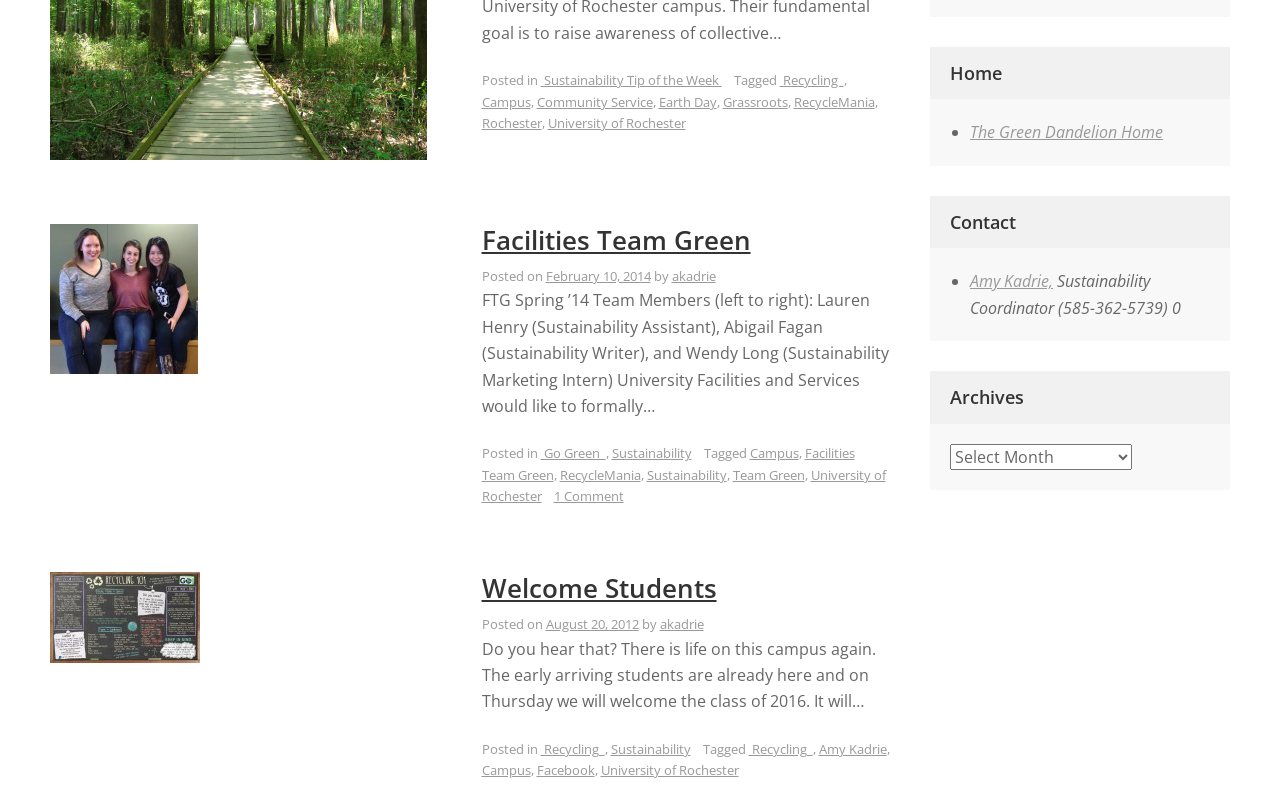Could you find the bounding box coordinates of the clickable area to complete this instruction: "View the 'Welcome Students' article"?

[0.039, 0.707, 0.353, 0.819]